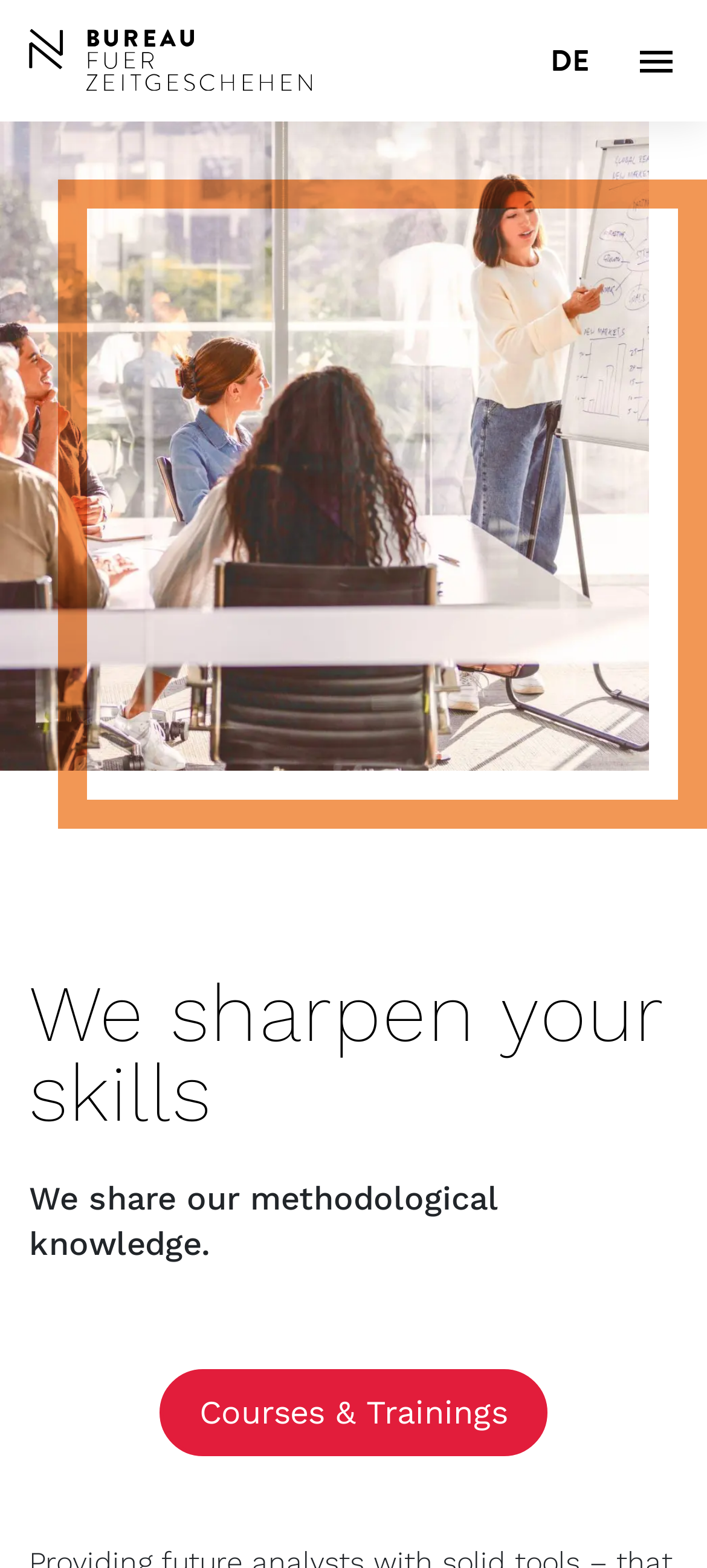Please find the bounding box coordinates (top-left x, top-left y, bottom-right x, bottom-right y) in the screenshot for the UI element described as follows: Courses & Trainings

[0.226, 0.873, 0.774, 0.928]